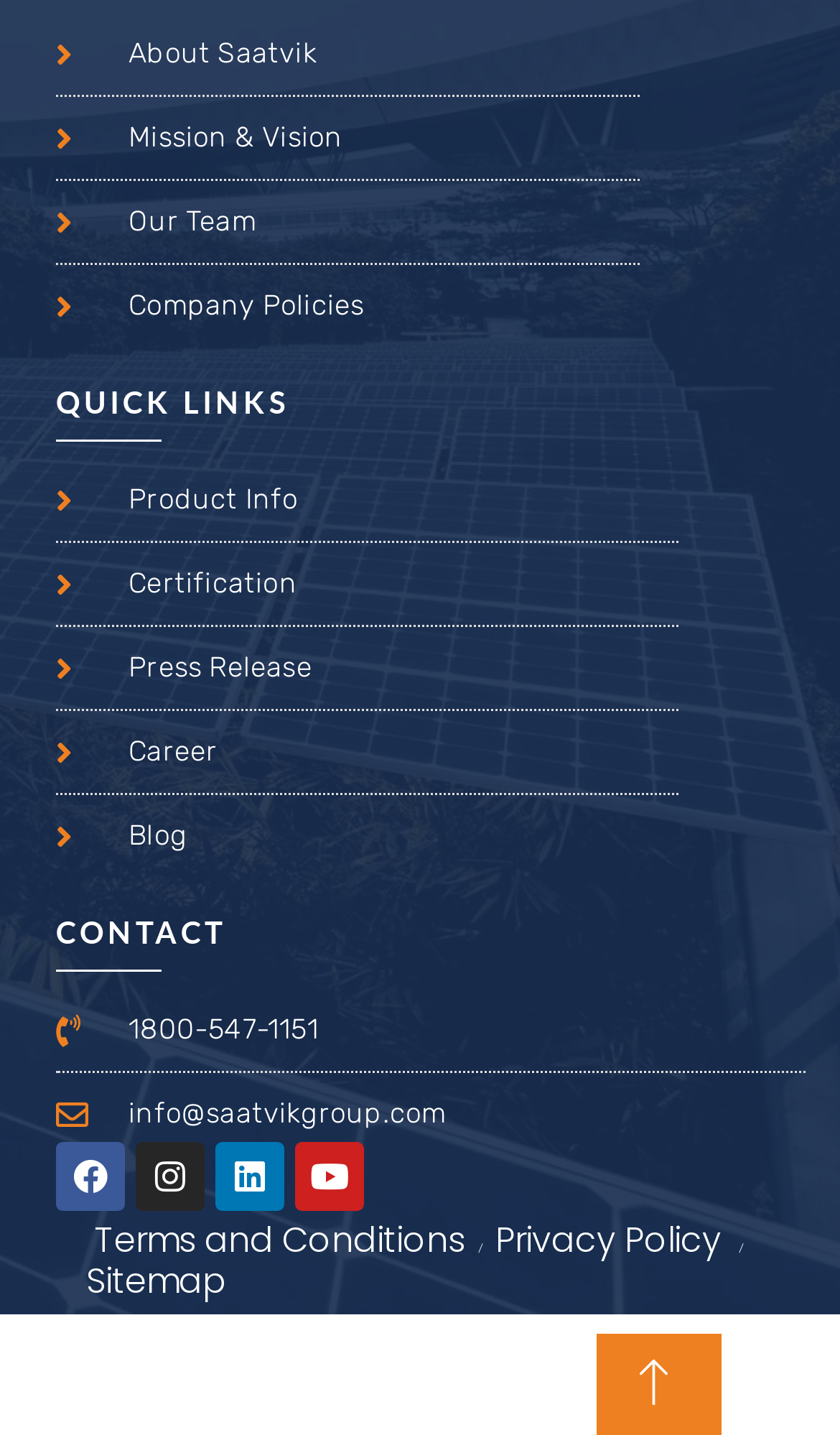Using the webpage screenshot, find the UI element described by About Saatvik. Provide the bounding box coordinates in the format (top-left x, top-left y, bottom-right x, bottom-right y), ensuring all values are floating point numbers between 0 and 1.

[0.067, 0.027, 0.959, 0.049]